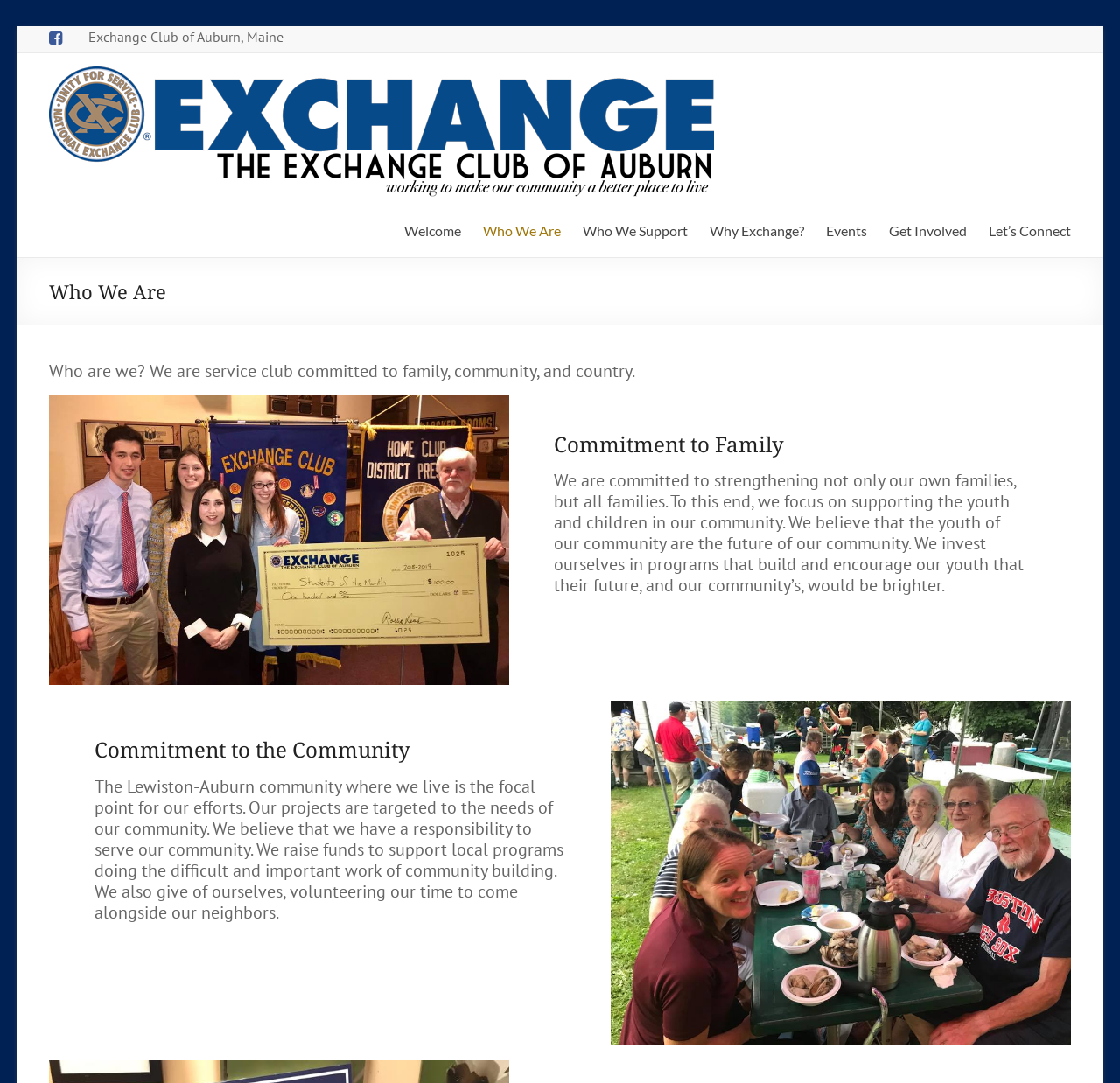Determine the bounding box coordinates of the region I should click to achieve the following instruction: "Read articles about Amazon Prime Original Programming". Ensure the bounding box coordinates are four float numbers between 0 and 1, i.e., [left, top, right, bottom].

None